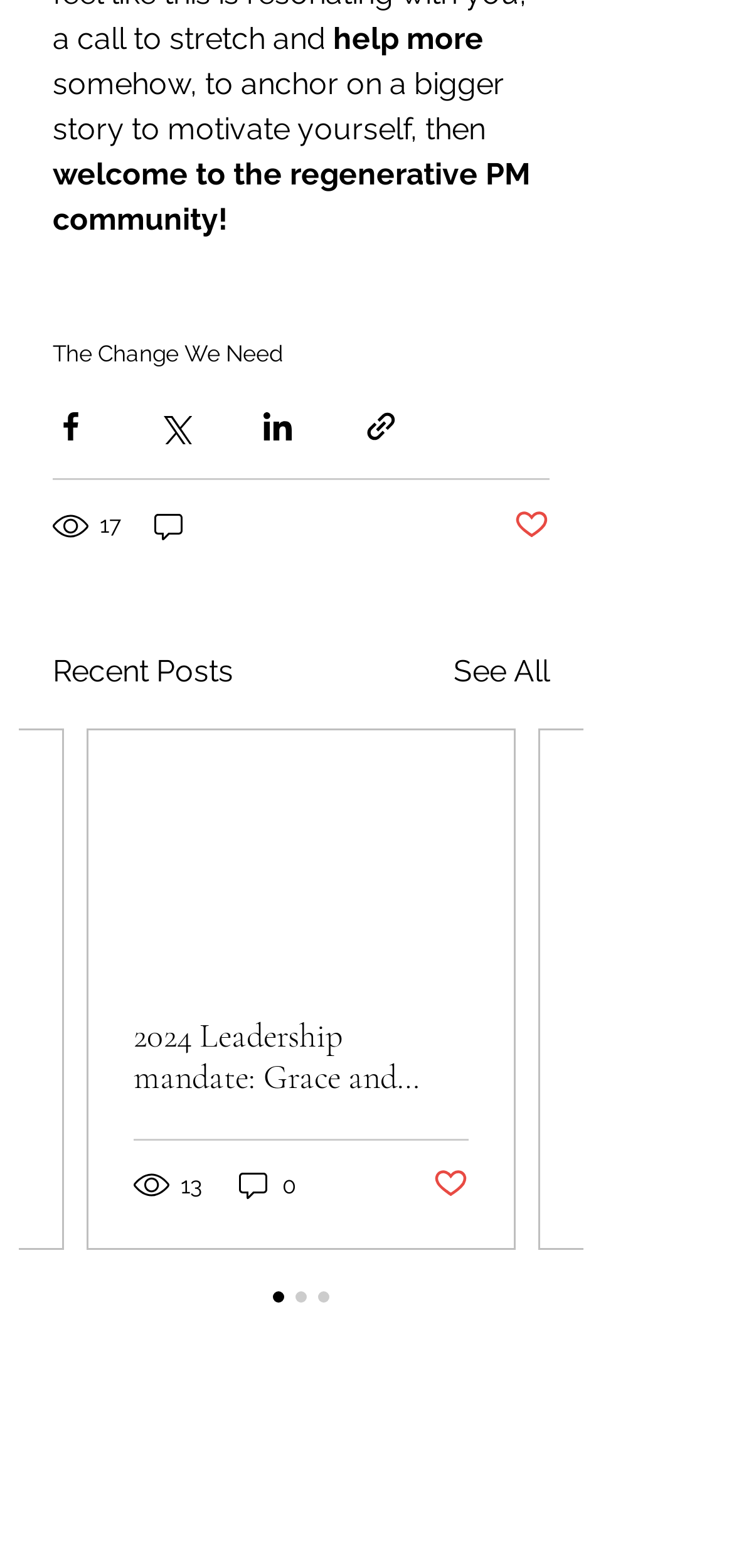Provide the bounding box for the UI element matching this description: "Post not marked as liked".

[0.7, 0.322, 0.749, 0.348]